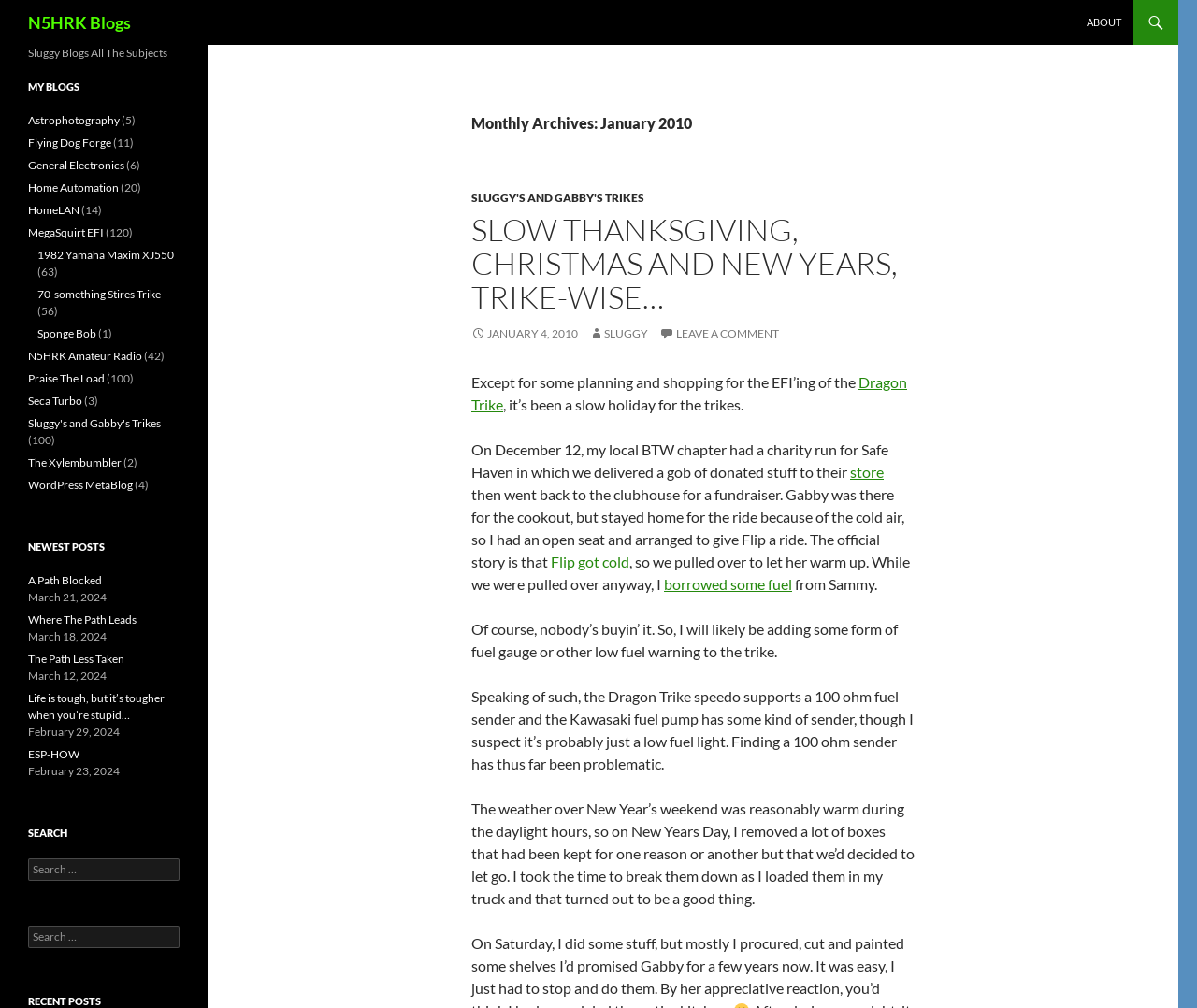Determine the bounding box coordinates of the clickable region to carry out the instruction: "read post SLOW THANKSGIVING, CHRISTMAS AND NEW YEARS, TRIKE-WISE…".

[0.394, 0.212, 0.764, 0.312]